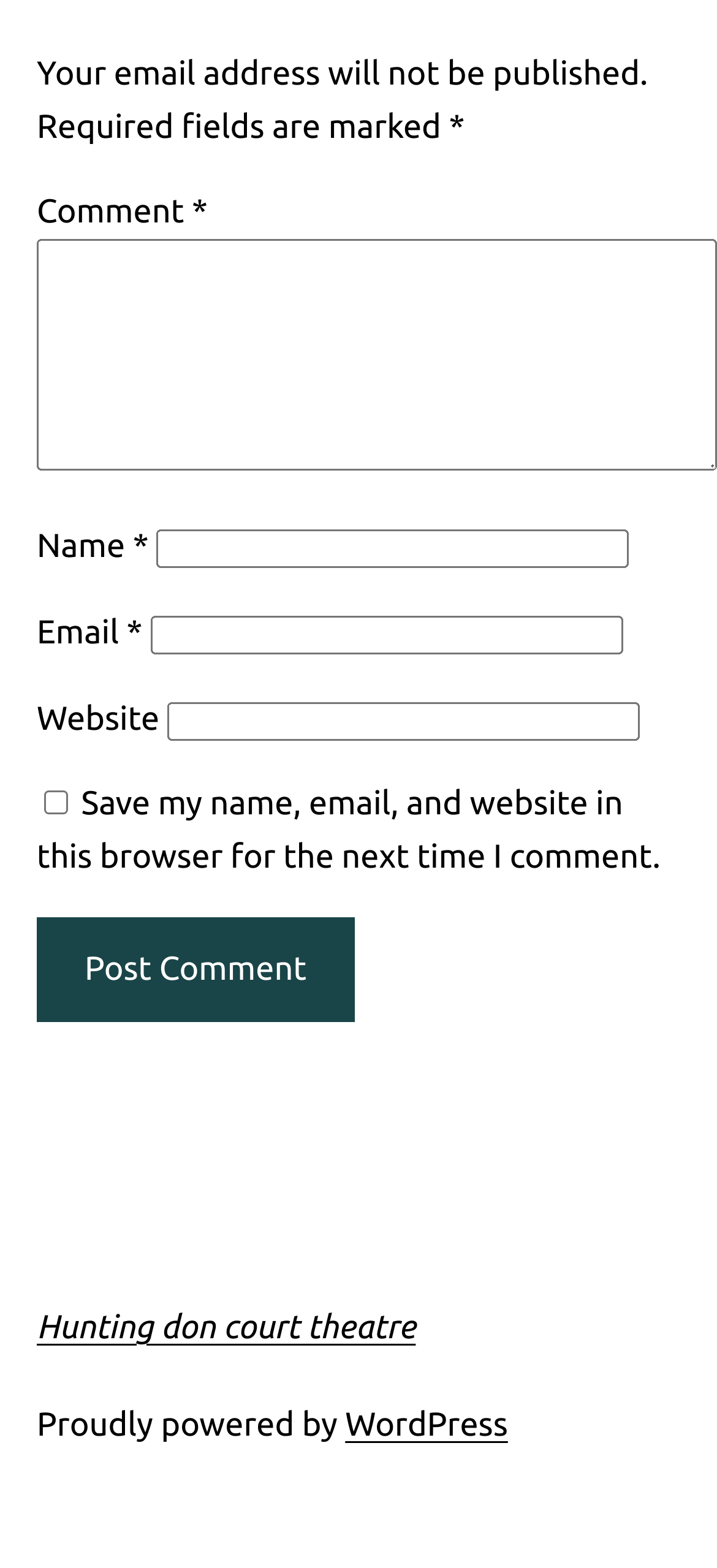Provide your answer in one word or a succinct phrase for the question: 
How many links are present on the page?

2